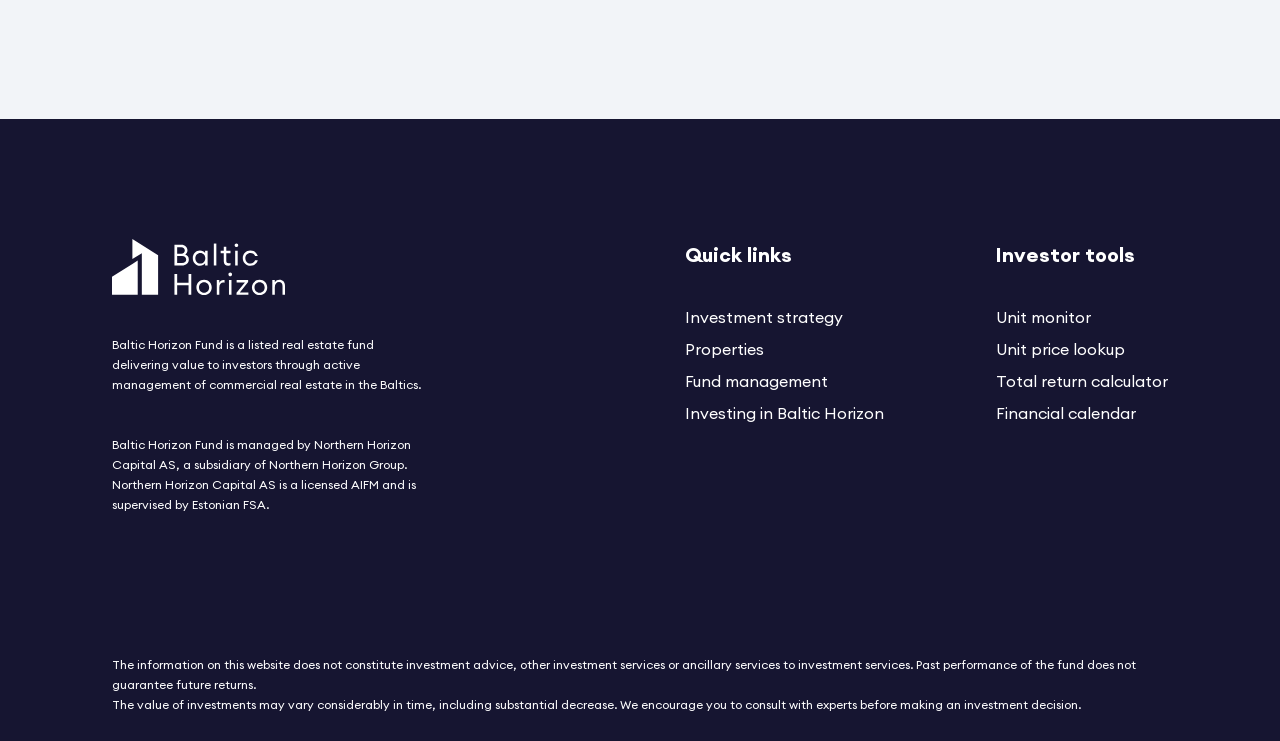Based on the image, provide a detailed response to the question:
What is the purpose of the unit monitor?

The link element 'Unit monitor' is categorized under 'Investor tools', suggesting that it is a tool for investors to monitor their units, but the exact purpose is not explicitly stated on the webpage.